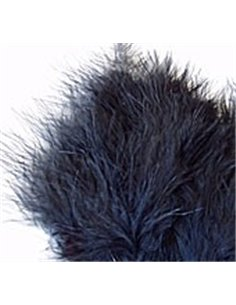Offer a detailed caption for the image presented.

This image features a close-up of the texture of a product labeled "Marabou - Black, M02." The focus is on the soft, fluffy fibers that are characteristic of marabou feathers, showcasing a deep black color. This material is often used in crafting, fashion, and design, particularly for adding a luxurious, feathered effect to garments and accessories. The texture appears voluminous and feathery, highlighting its light and airy quality. This product is available for purchase, as indicated by the accompanying links and pricing details on the website.